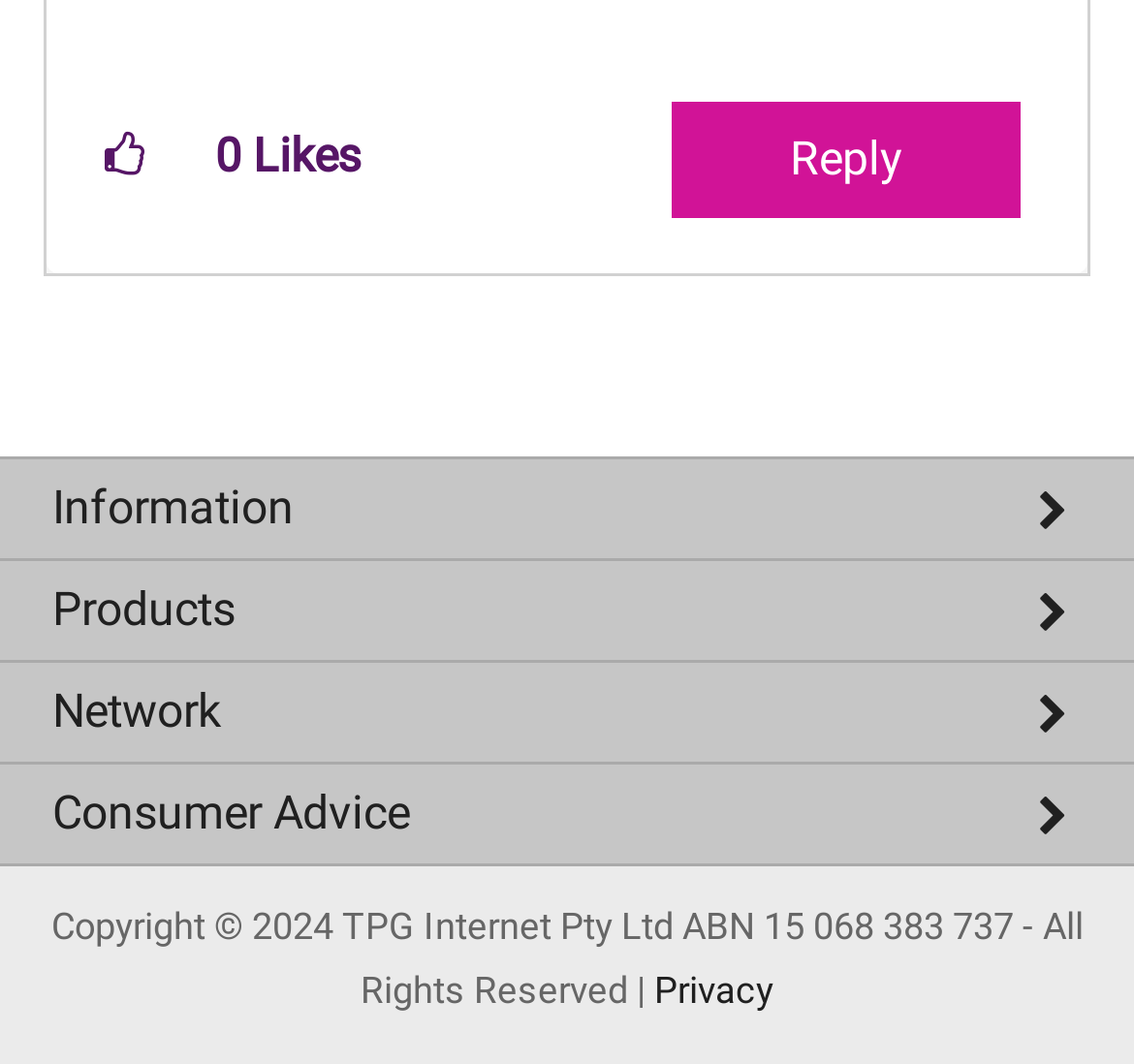Provide a short answer to the following question with just one word or phrase: What is the company name mentioned in the copyright text?

TPG Internet Pty Ltd